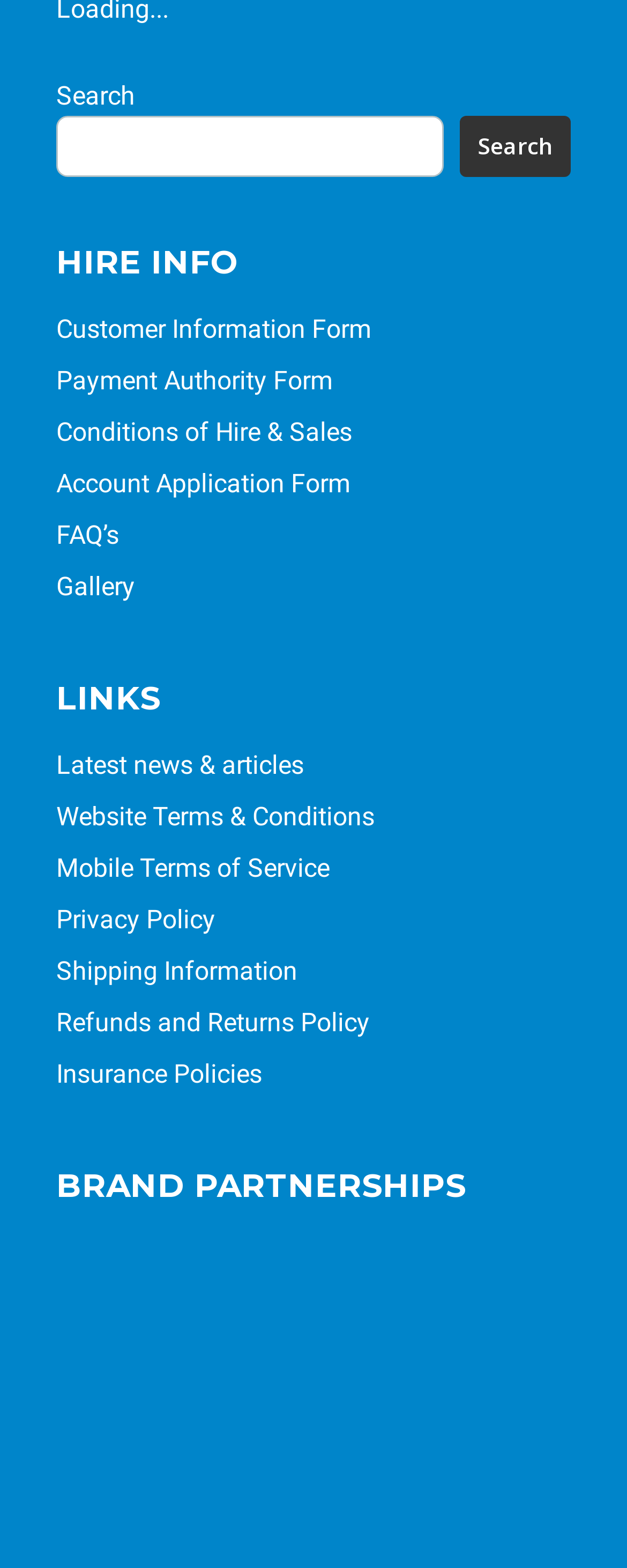How many links are under the 'HIRE INFO' heading?
Using the visual information, reply with a single word or short phrase.

5